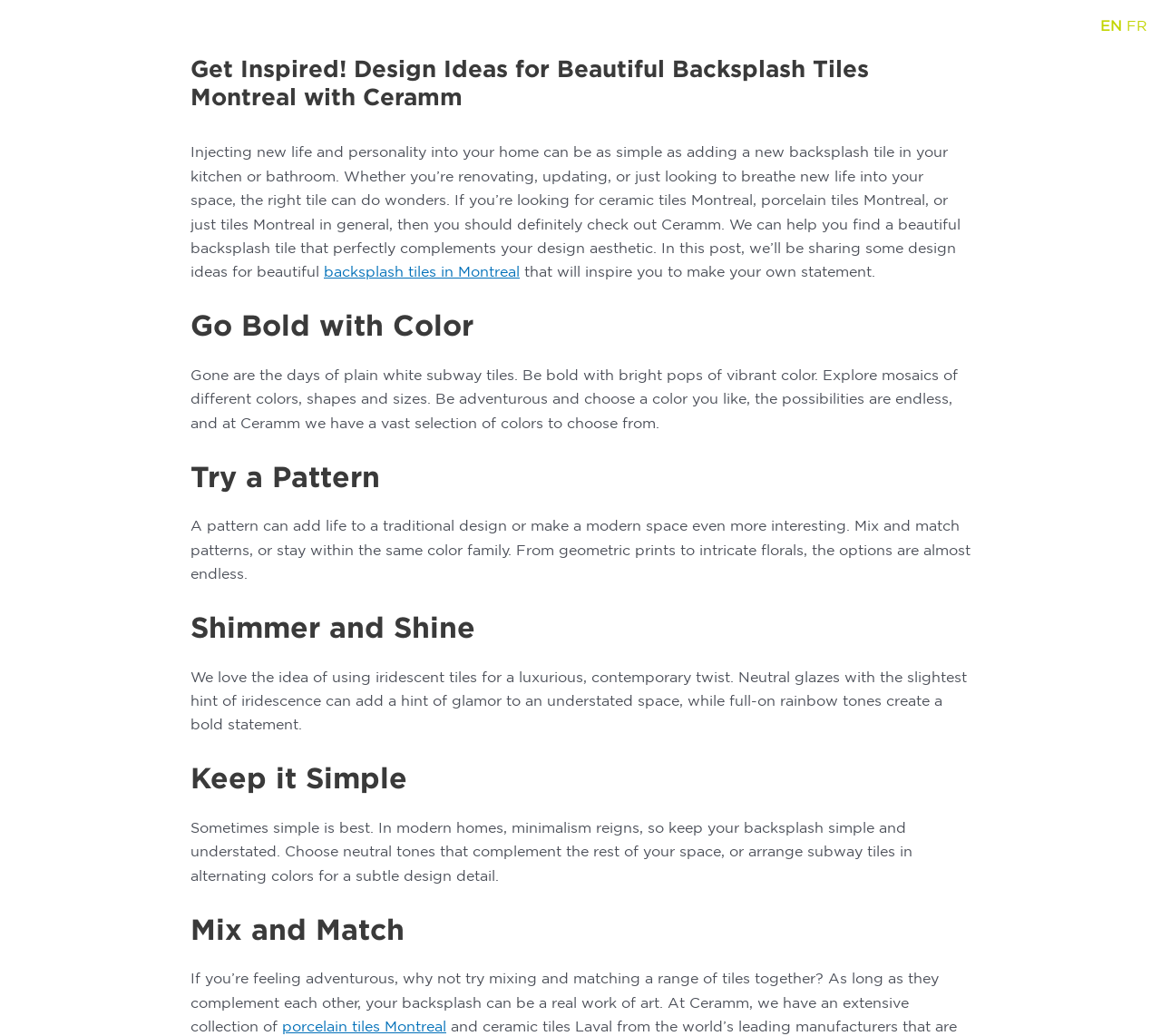Give an in-depth explanation of the webpage layout and content.

This webpage is about design ideas for beautiful backsplash tiles in Montreal, specifically featuring Ceramm's selection. At the top, there is a header with the title "Get Inspired! Design Ideas for Beautiful Backsplash Tiles Montreal with Ceramm". Below the header, there is a paragraph of text that introduces the idea of adding a new backsplash tile to a kitchen or bathroom to give it a fresh look.

The main content of the webpage is divided into five sections, each with a heading and a corresponding paragraph of text. The sections are "Go Bold with Color", "Try a Pattern", "Shimmer and Shine", "Keep it Simple", and "Mix and Match". Each section provides design ideas and suggestions for choosing the right backsplash tile, with a focus on the variety of options available at Ceramm.

Throughout the webpage, there are links to related topics, such as "backsplash tiles in Montreal" and "porcelain tiles Montreal". At the top right corner, there are two language options, "EN" and "FR", which allow users to switch between English and French.